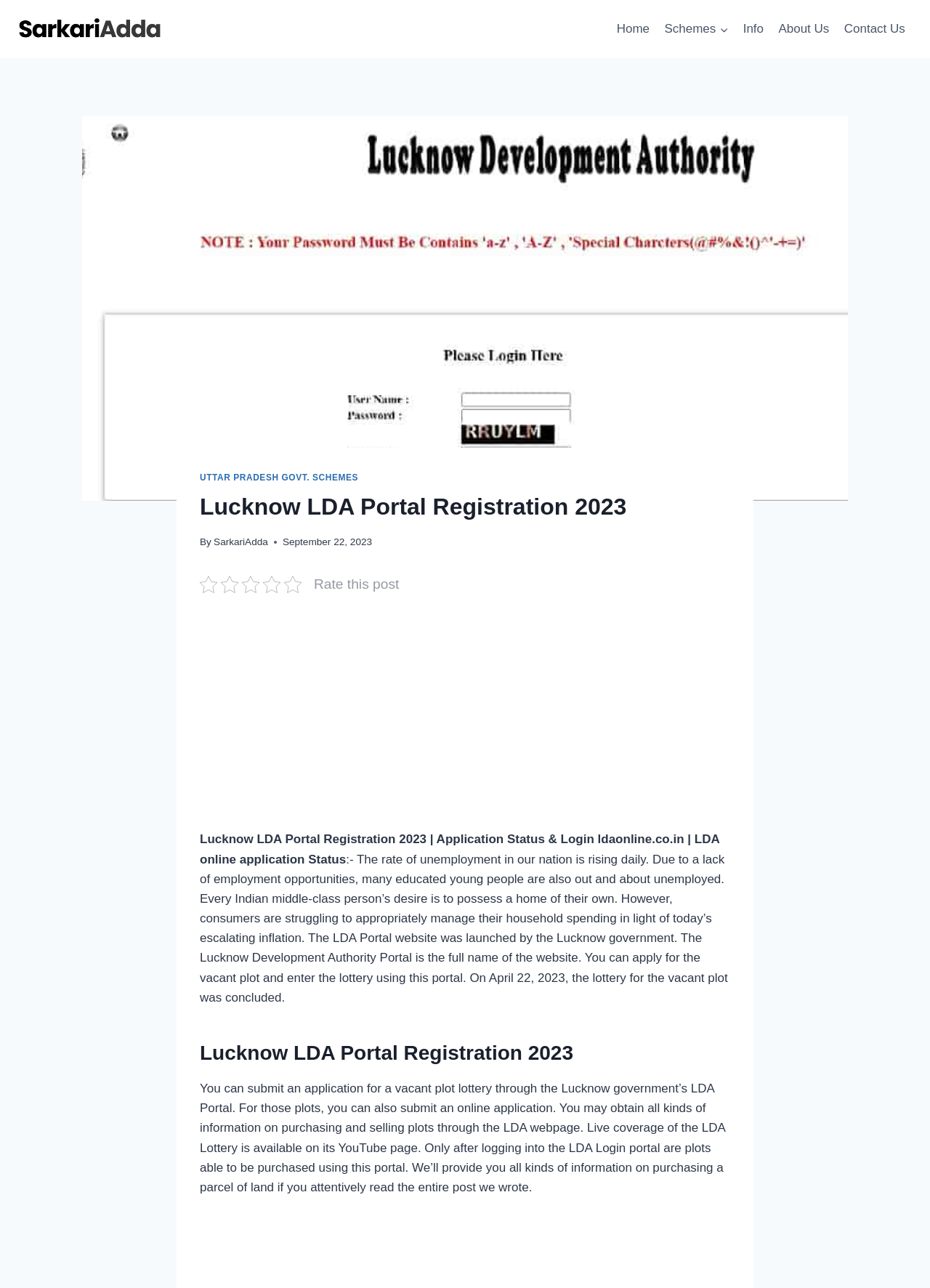Indicate the bounding box coordinates of the clickable region to achieve the following instruction: "Click on the Schemes link."

[0.706, 0.009, 0.791, 0.036]